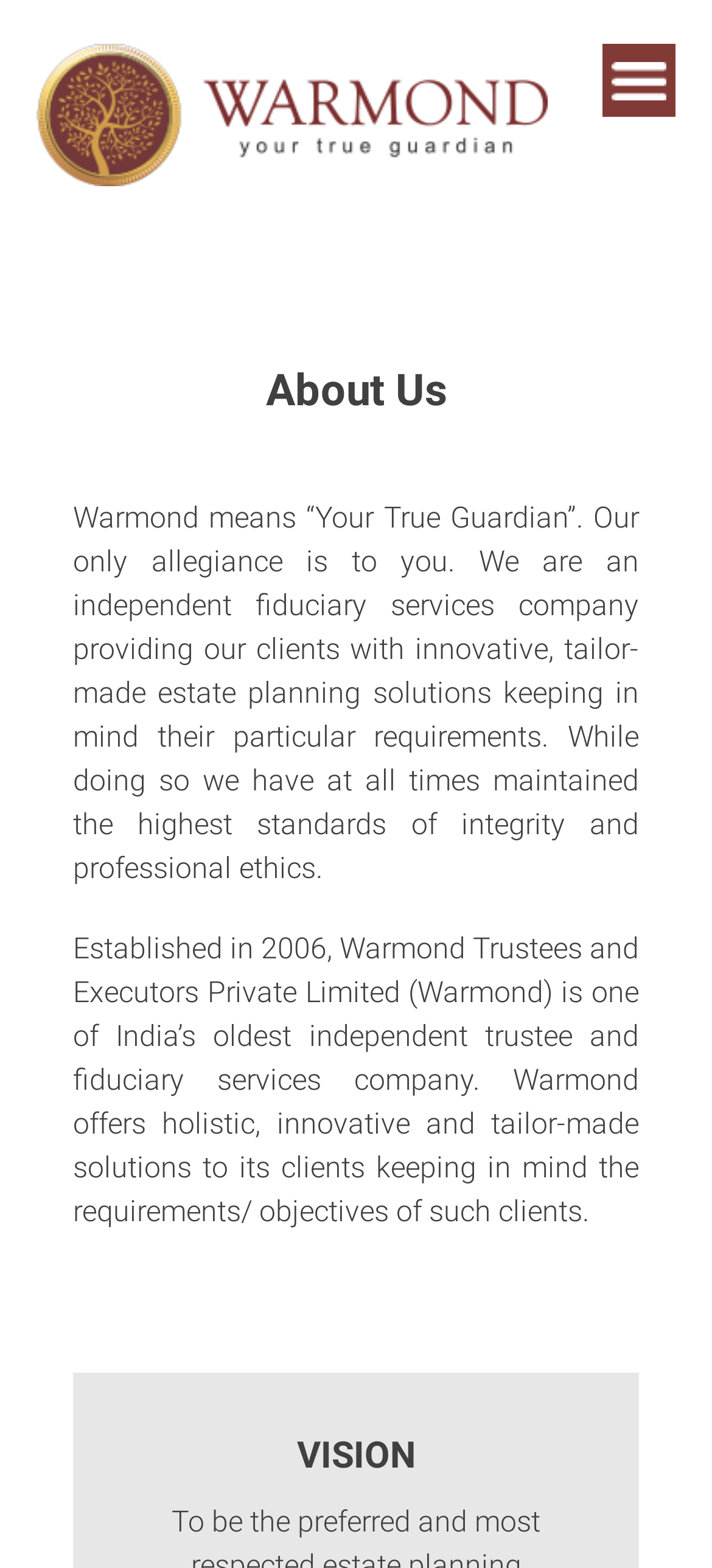When was Warmond established?
We need a detailed and exhaustive answer to the question. Please elaborate.

The establishment year of Warmond can be found in the static text on the webpage, which states 'Established in 2006, Warmond Trustees and Executors Private Limited (Warmond) is one of India’s oldest independent trustee and fiduciary services company.'.